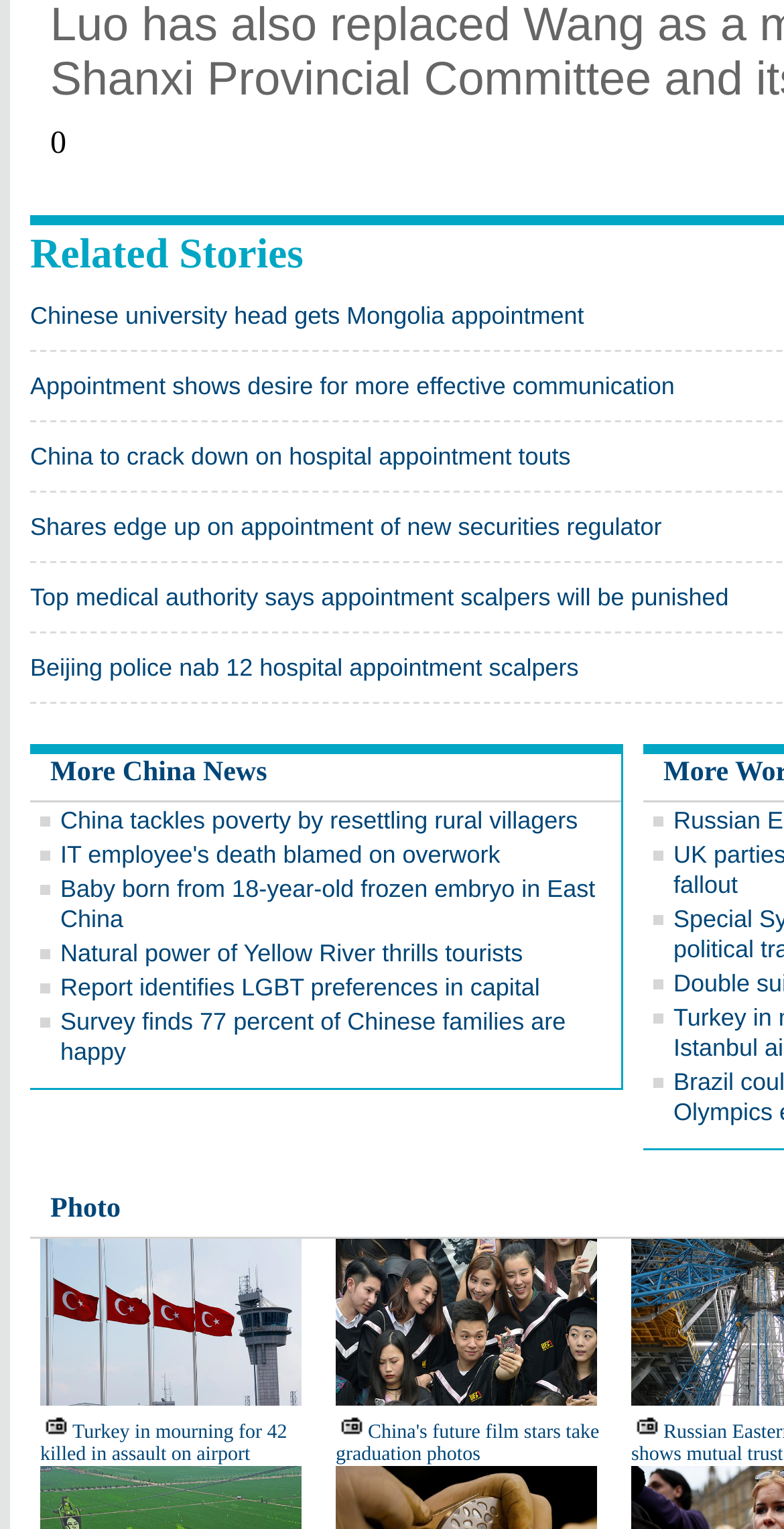Bounding box coordinates are specified in the format (top-left x, top-left y, bottom-right x, bottom-right y). All values are floating point numbers bounded between 0 and 1. Please provide the bounding box coordinate of the region this sentence describes: Related Stories

[0.038, 0.15, 0.387, 0.182]